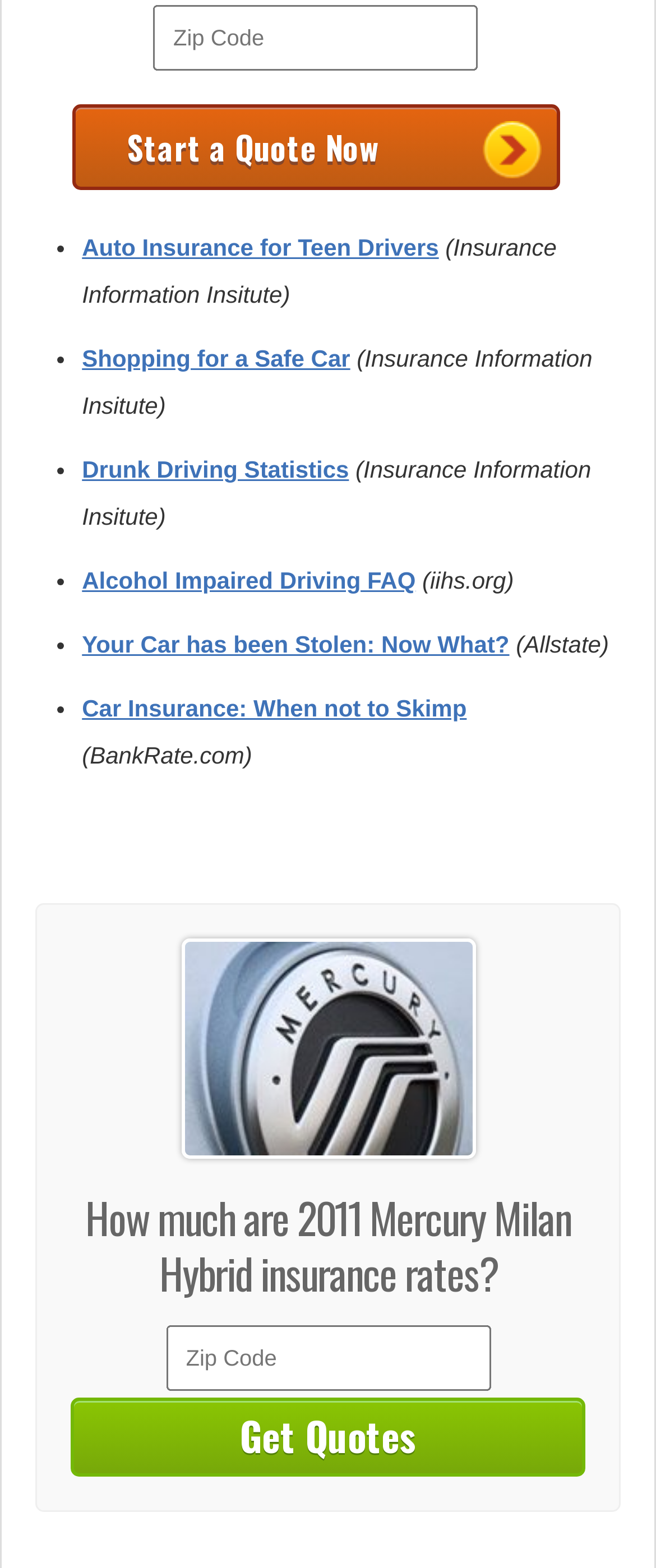How many links are related to insurance information?
Provide a detailed and extensive answer to the question.

There are five links related to insurance information: 'Auto Insurance for Teen Drivers', 'Shopping for a Safe Car', 'Drunk Driving Statistics', 'Alcohol Impaired Driving FAQ', and 'Car Insurance: When not to Skimp'. These links are listed in a bullet point format and are related to insurance information.